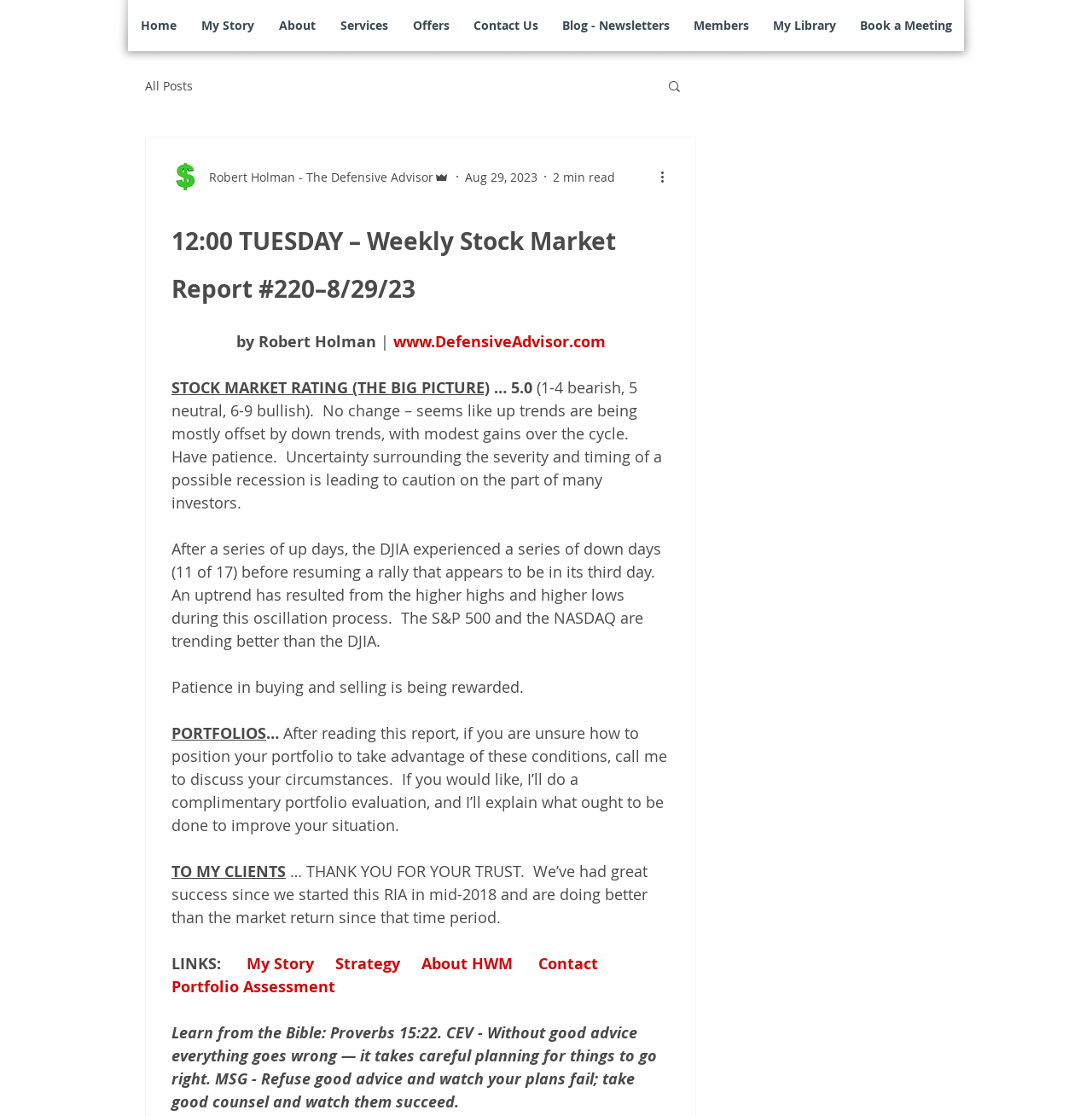Determine the bounding box coordinates for the clickable element to execute this instruction: "view my story". Provide the coordinates as four float numbers between 0 and 1, i.e., [left, top, right, bottom].

[0.226, 0.854, 0.288, 0.872]